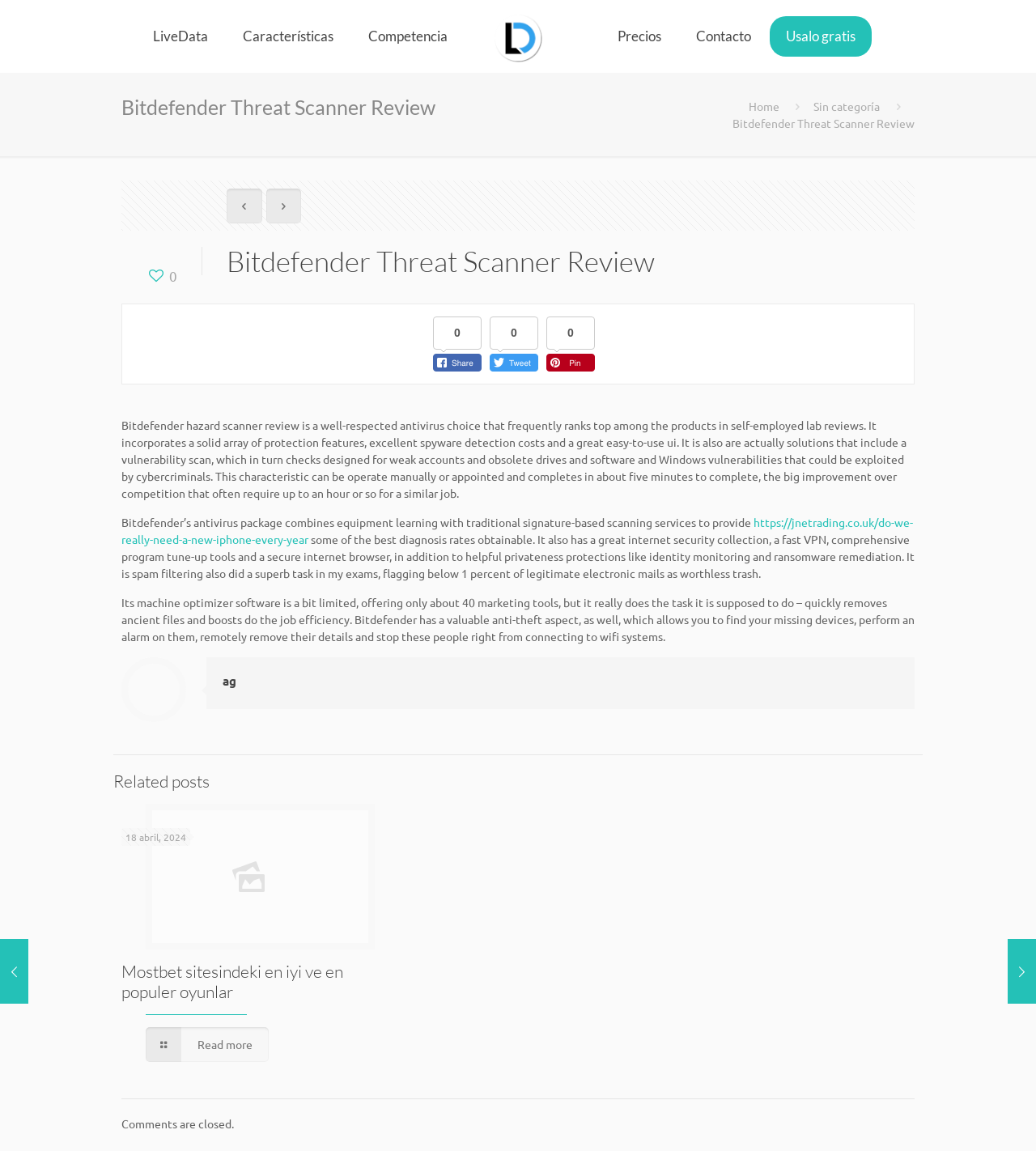Answer the question below in one word or phrase:
How many minutes does the vulnerability scan take to complete?

five minutes